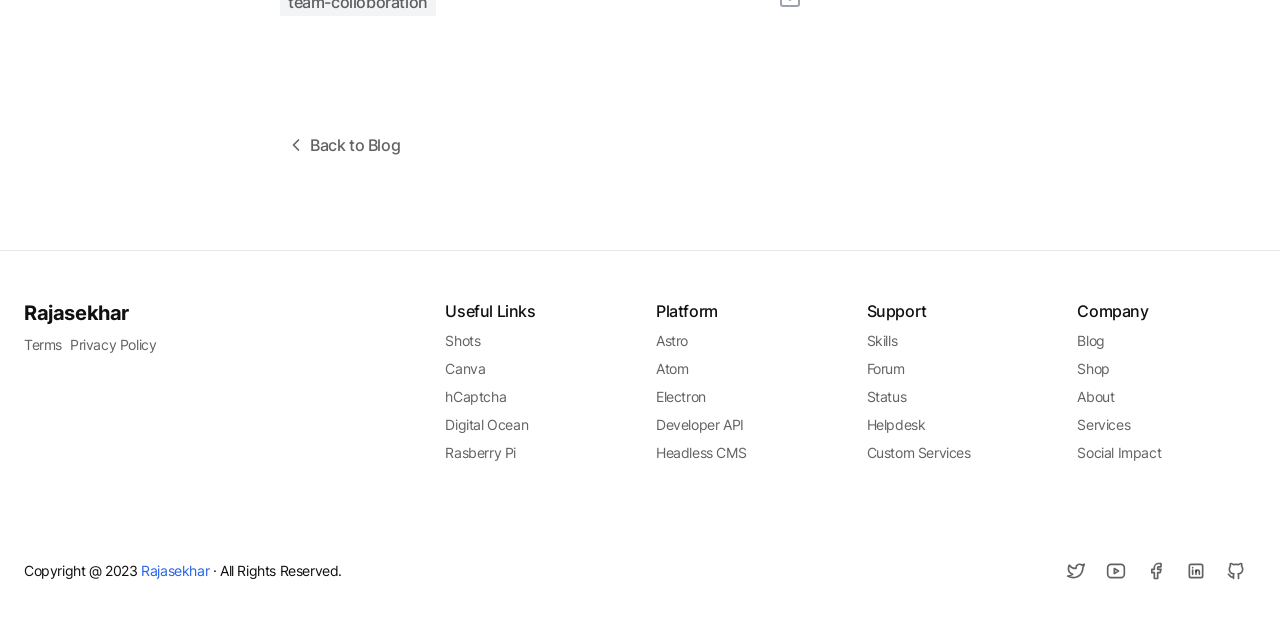Find the bounding box coordinates of the element's region that should be clicked in order to follow the given instruction: "check status". The coordinates should consist of four float numbers between 0 and 1, i.e., [left, top, right, bottom].

[0.677, 0.623, 0.708, 0.651]